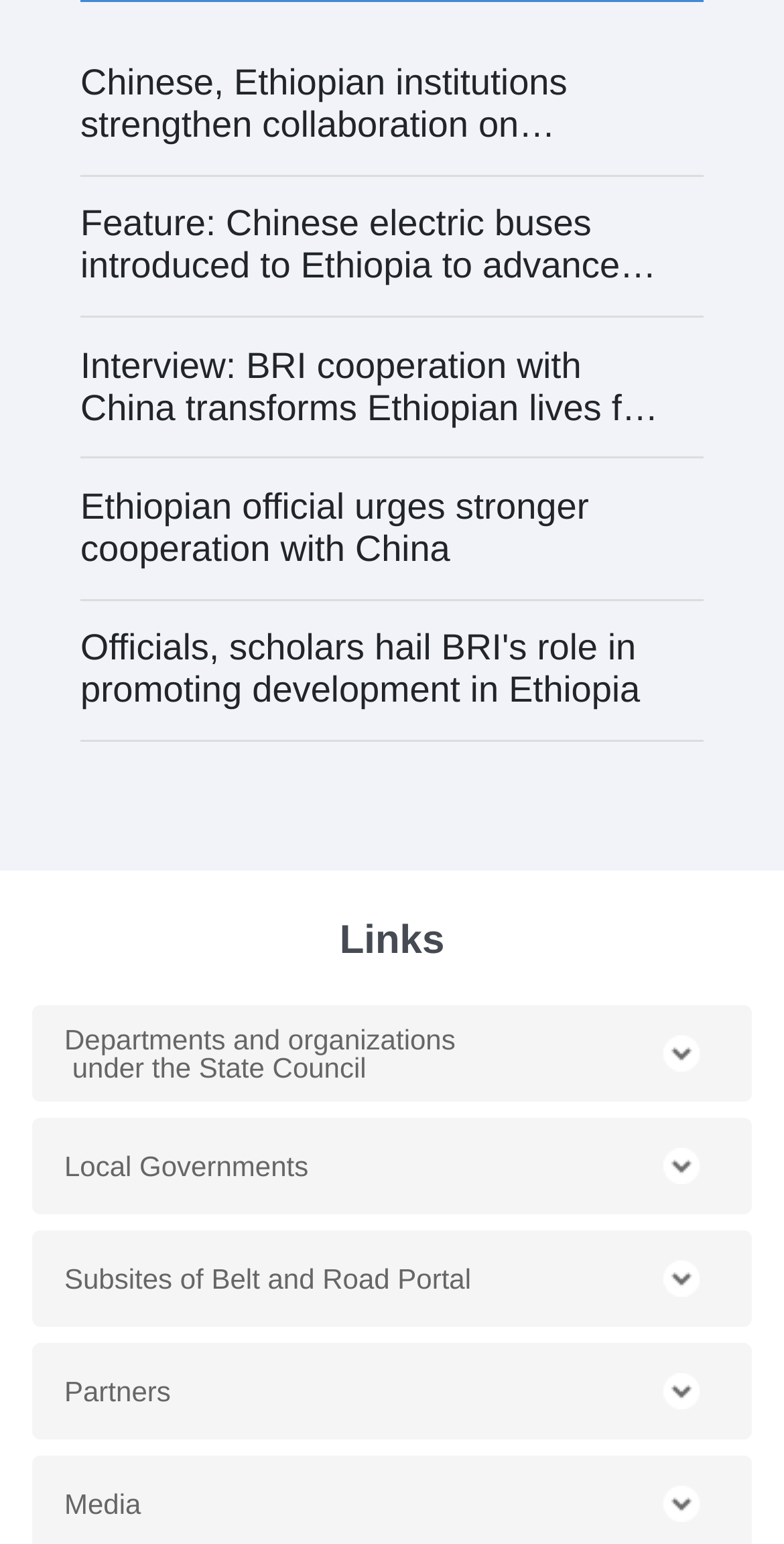Locate the bounding box coordinates of the segment that needs to be clicked to meet this instruction: "Check out Officials, scholars hail BRI's role in promoting development in Ethiopia".

[0.103, 0.407, 0.856, 0.461]